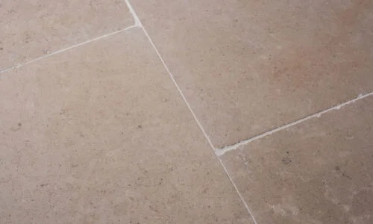What is the benefit of the polished surface of the Sinai Pearl marble?
Answer the question with a detailed and thorough explanation.

The caption states that the polished surface of the Sinai Pearl marble 'facilitates easy maintenance', implying that the polished surface makes it easier to clean and maintain the marble flooring.